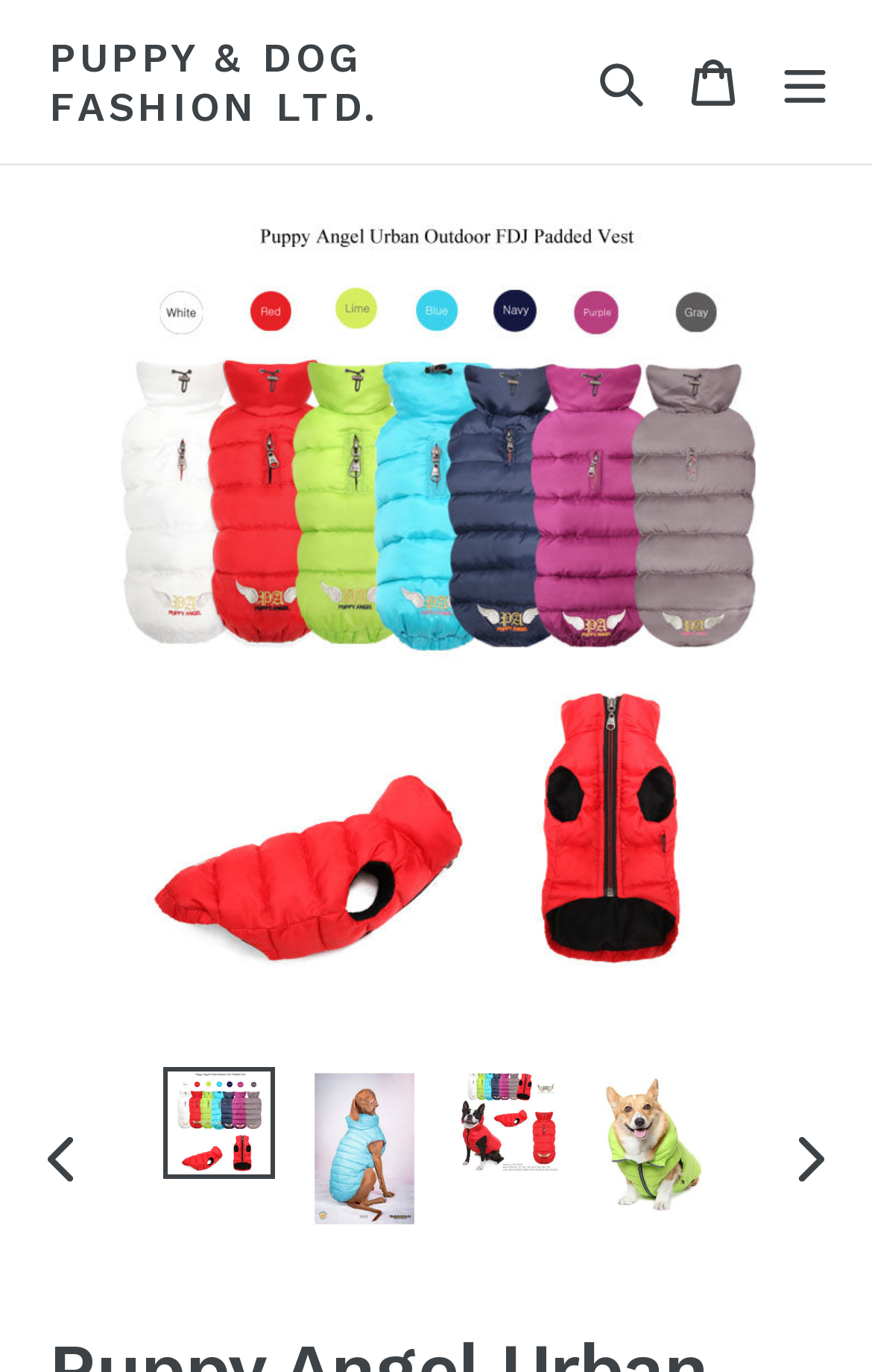Produce an elaborate caption capturing the essence of the webpage.

This webpage is about a product, specifically a dog vest called "Puppy Angel Urban Outdoor Vest PA-OW203". At the top of the page, there is a navigation section with a link to "PUPPY & DOG FASHION LTD." on the left, a search button in the middle, and a cart link on the right. There is also an expand/collapse button on the far right.

Below the navigation section, there is a large image of the dog vest, taking up most of the page. Underneath the image, there is a slider with four options, each with a link and an image of the dog vest. The slider has previous and next buttons on either side.

The webpage appears to be a product page, showcasing the features and details of the Puppy Angel Urban Outdoor Vest PA-OW203. The meta description mentions that it is a luxury sports padded vest with a wide size range and new technology for dog winter jackets.